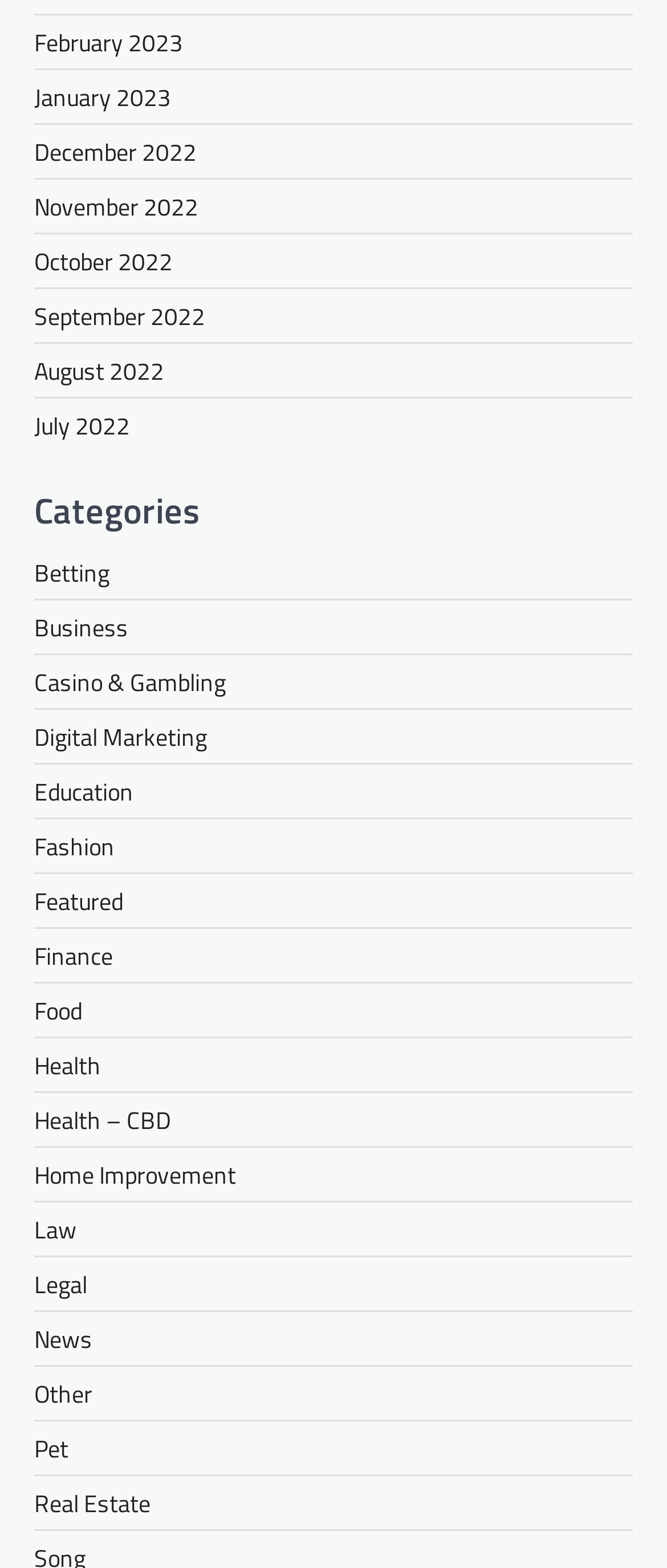How many categories are listed on the webpage?
Please answer the question as detailed as possible.

I counted the number of links below the 'Categories' heading and found 20 distinct categories, ranging from 'Betting' to 'Real Estate'.